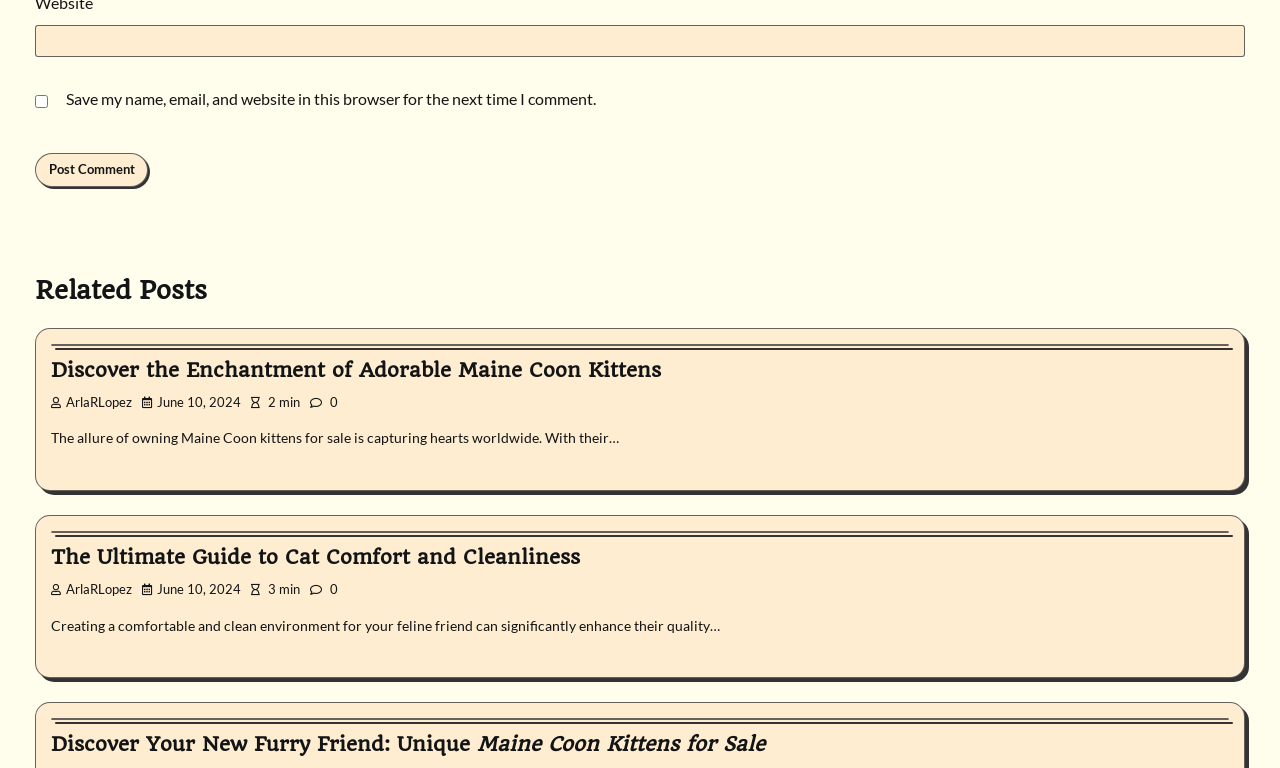Provide a single word or phrase answer to the question: 
What is the category of the links 'Blog'?

Link